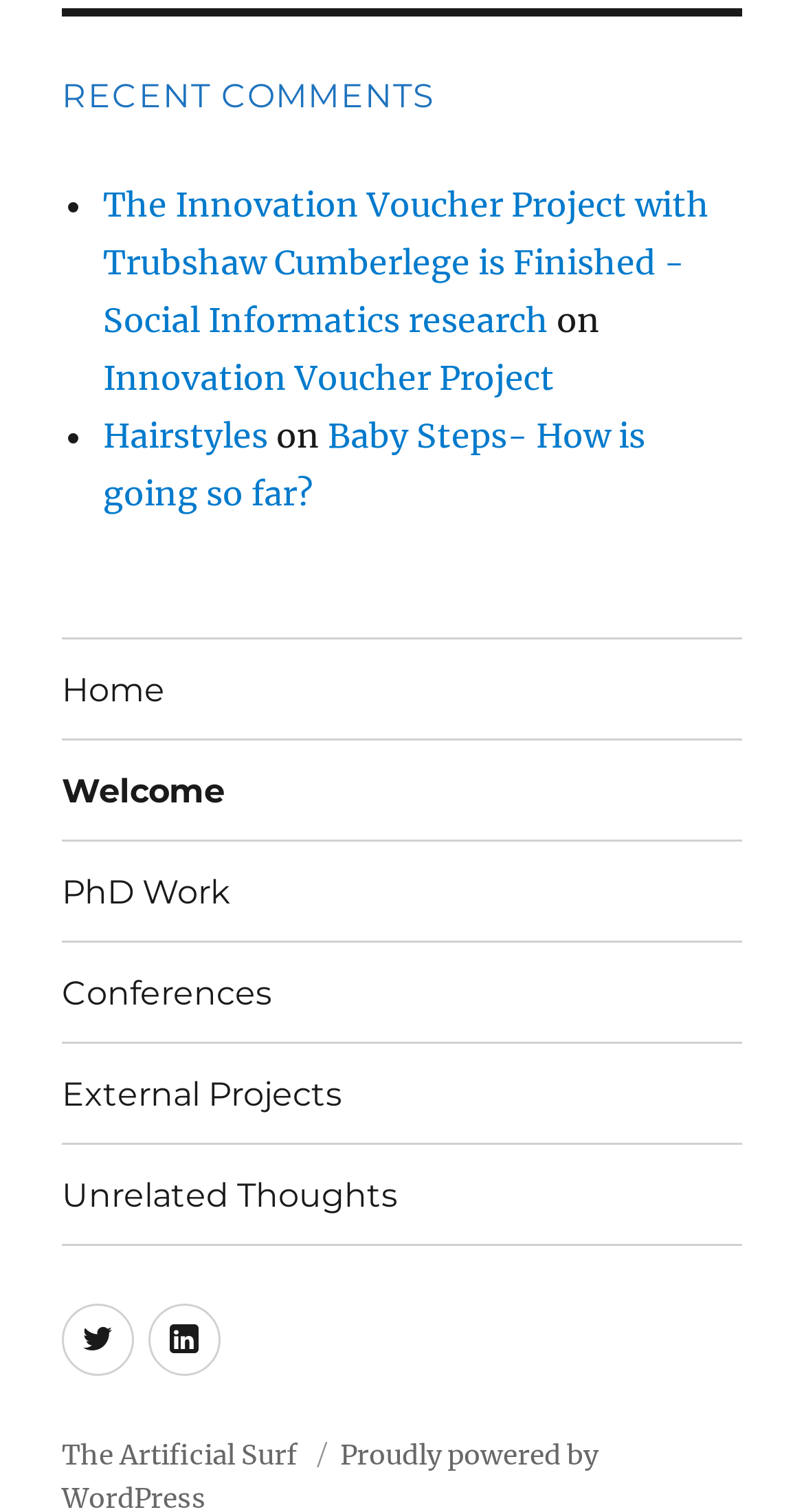Please identify the bounding box coordinates of the element's region that I should click in order to complete the following instruction: "visit Home page". The bounding box coordinates consist of four float numbers between 0 and 1, i.e., [left, top, right, bottom].

[0.077, 0.423, 0.923, 0.488]